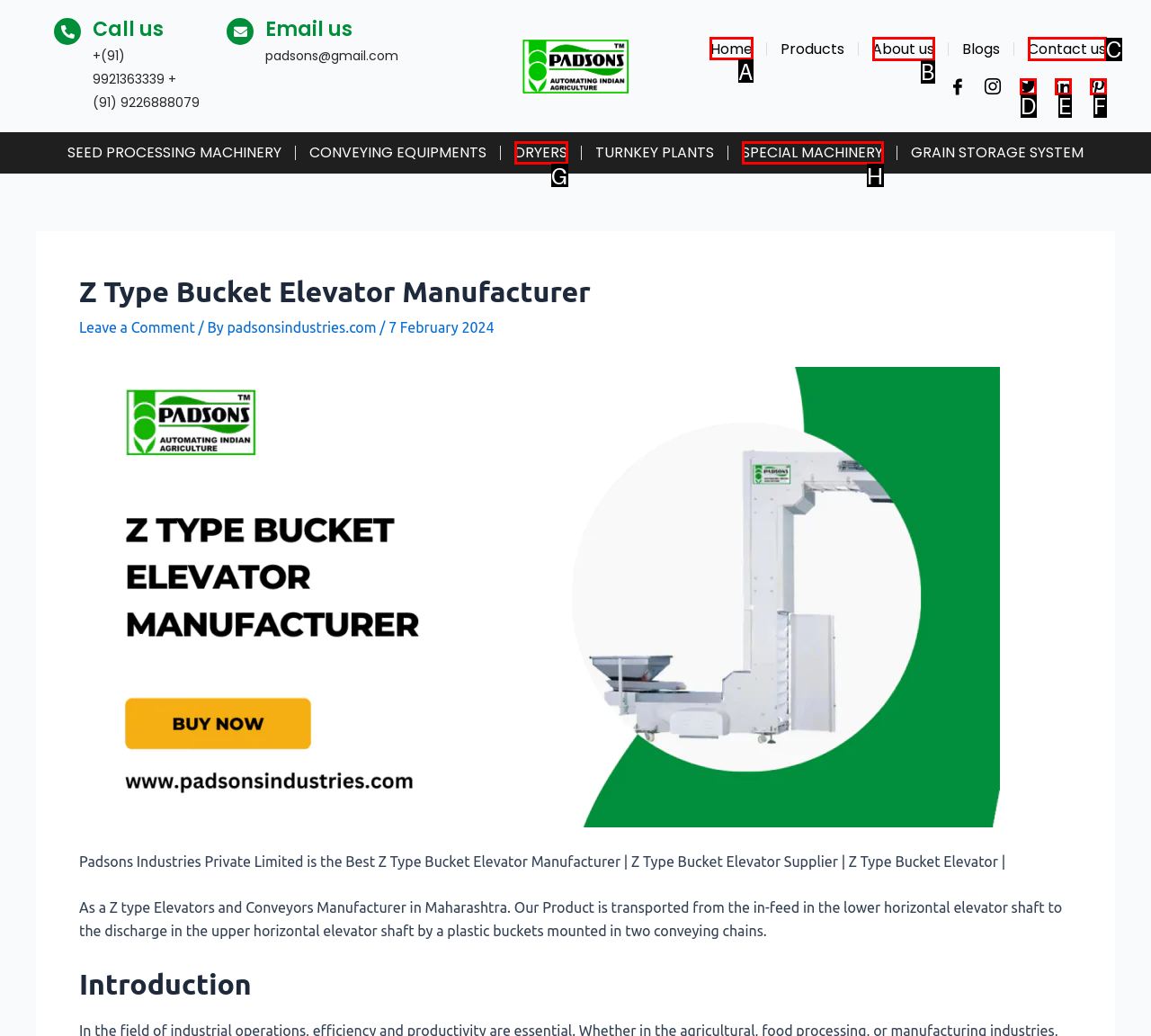For the task: Go to Home page, identify the HTML element to click.
Provide the letter corresponding to the right choice from the given options.

A